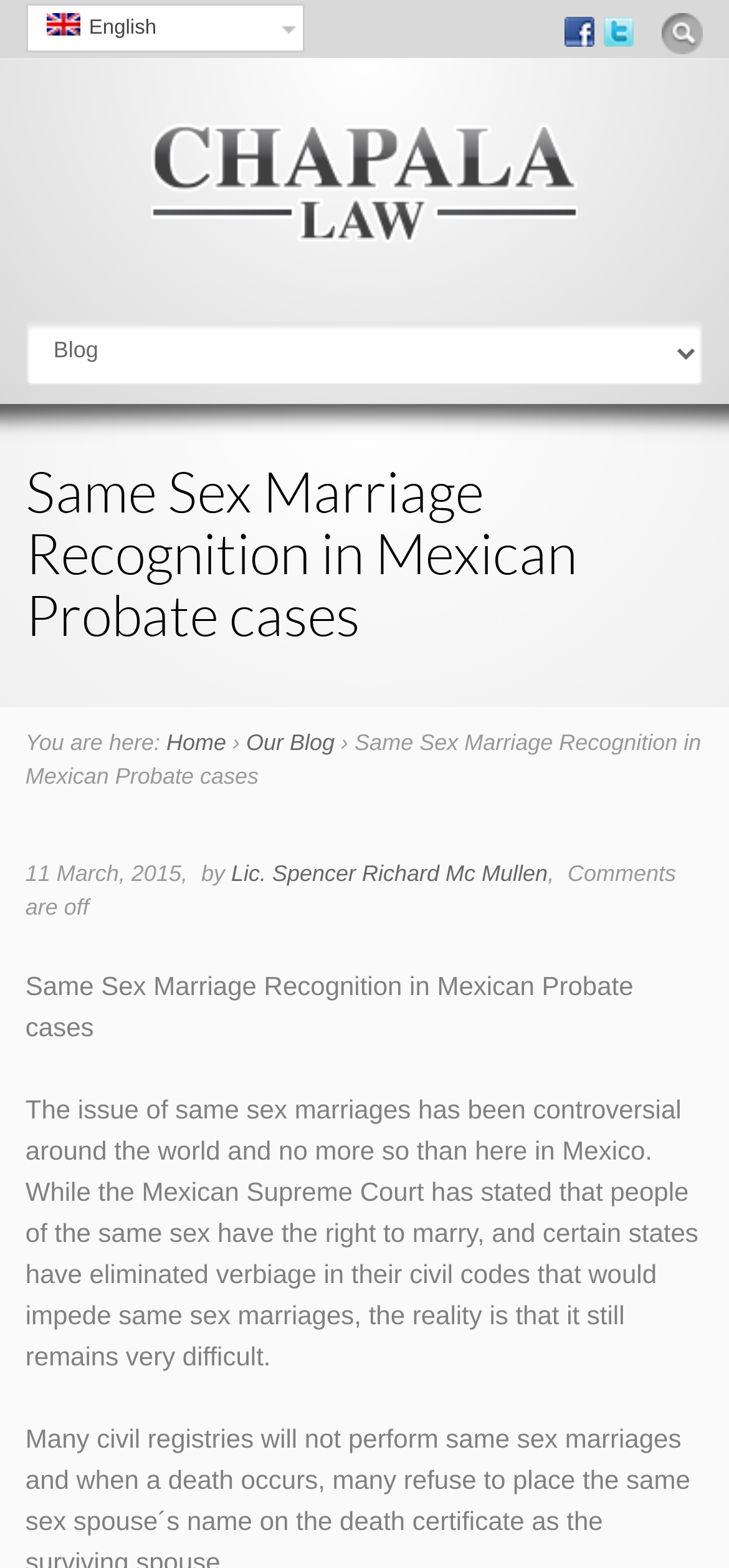What is the topic of the blog post?
Based on the image, answer the question with as much detail as possible.

The topic of the blog post can be determined by the heading 'Same Sex Marriage Recognition in Mexican Probate cases' and the content of the post, which discusses the issue of same-sex marriages in Mexico.